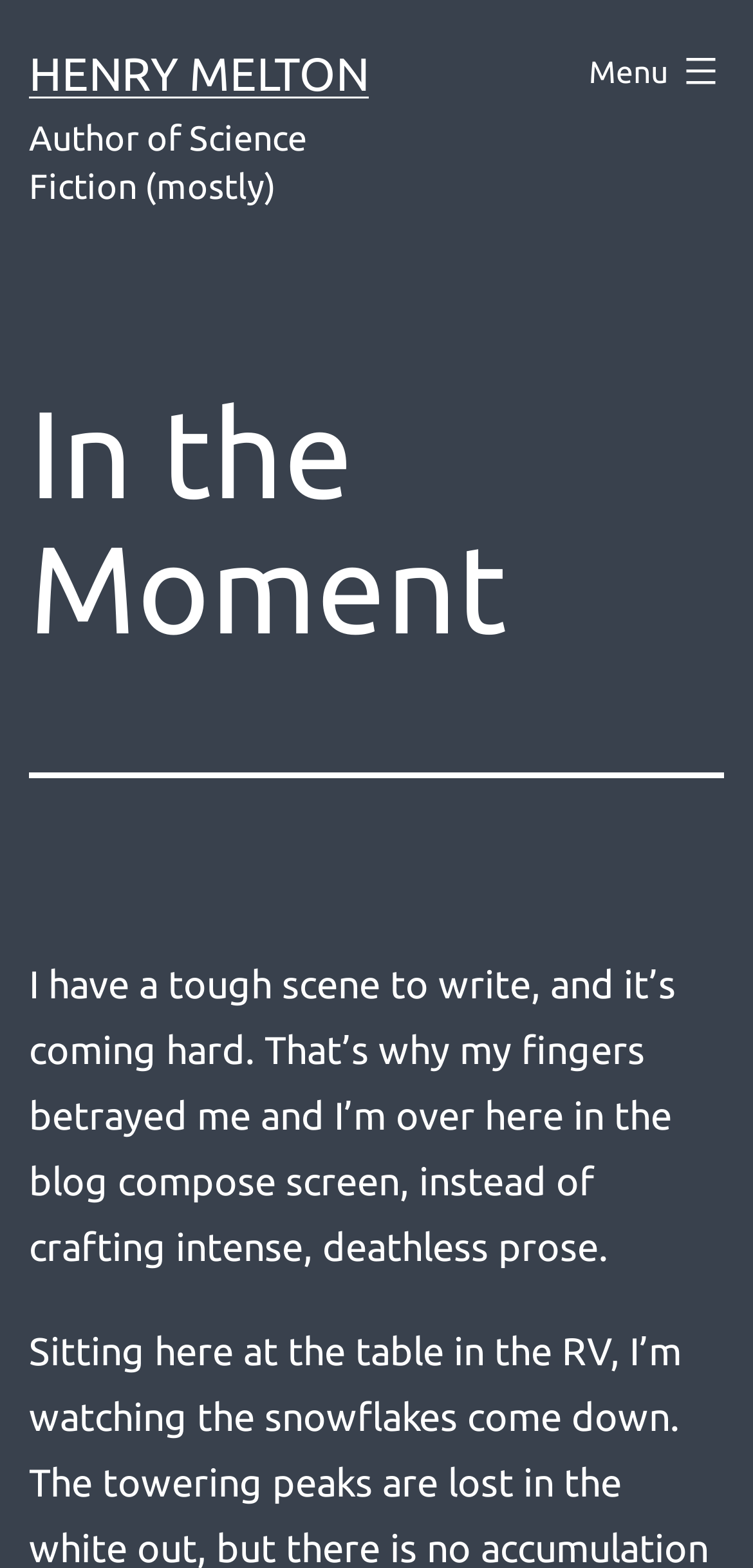Extract the bounding box coordinates of the UI element described: "Henry Melton". Provide the coordinates in the format [left, top, right, bottom] with values ranging from 0 to 1.

[0.038, 0.03, 0.49, 0.063]